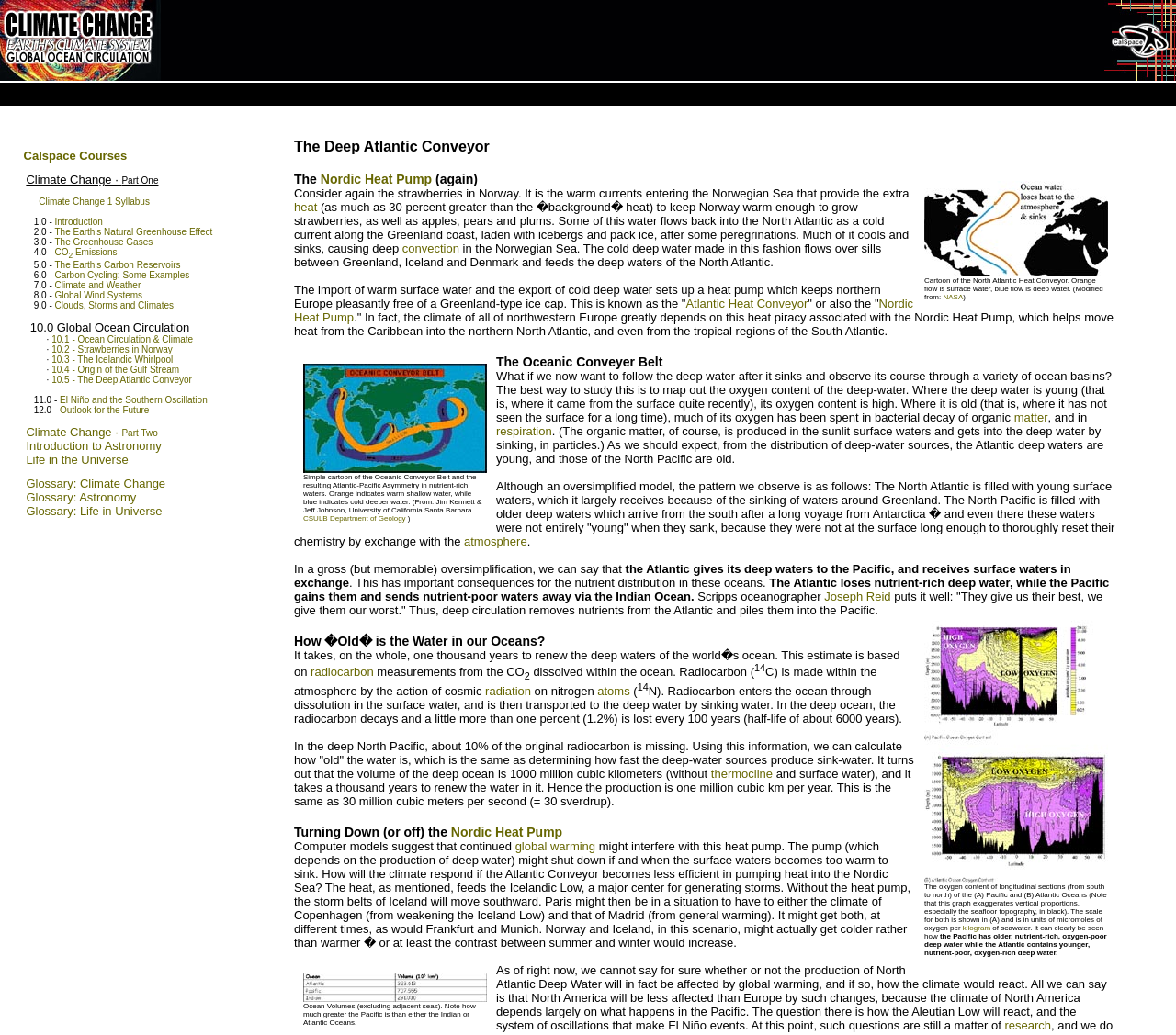Produce an elaborate caption capturing the essence of the webpage.

The webpage is about TGlobal Ocean Circulation, specifically focusing on climate change and its effects. At the top, there are two images, one on the left and one on the right, which are likely related to the topic. Below these images, there is a table with a single row containing a small image, a link to "Calspace Courses", and some text about Climate Change Part One.

The main content of the webpage is a list of links and text, organized into sections. The first section is about Climate Change Part One, with links to topics such as Introduction, The Earth's Natural Greenhouse Effect, and CO2 Emissions. Each link has a brief description or title.

The next section is about Global Ocean Circulation, with links to topics such as Ocean Circulation & Climate, Strawberries in Norway, and The Deep Atlantic Conveyor. Again, each link has a brief description or title.

The webpage also has sections on El Niño and the Southern Oscillation, Outlook for the Future, and Climate Change Part Two. There are also links to other topics, such as Introduction to Astronomy, Life in the Universe, and Glossaries for Climate Change, Astronomy, and Life in the Universe.

On the right side of the webpage, there is a table with a cartoon image of the North Atlantic Heat Conveyor, which is described as a surface water and deep water flow. The image has a link to NASA, indicating that it was modified from a NASA source.

Throughout the webpage, there are also some standalone text paragraphs that provide additional information and explanations about the topics. For example, there is a paragraph about the Nordic Heat Pump and how it relates to the warm currents entering the Norwegian Sea, which allows for the growth of strawberries and other fruits in Norway. Another paragraph explains the concept of the Atlantic Heat Conveyor and its role in keeping northern Europe warm.